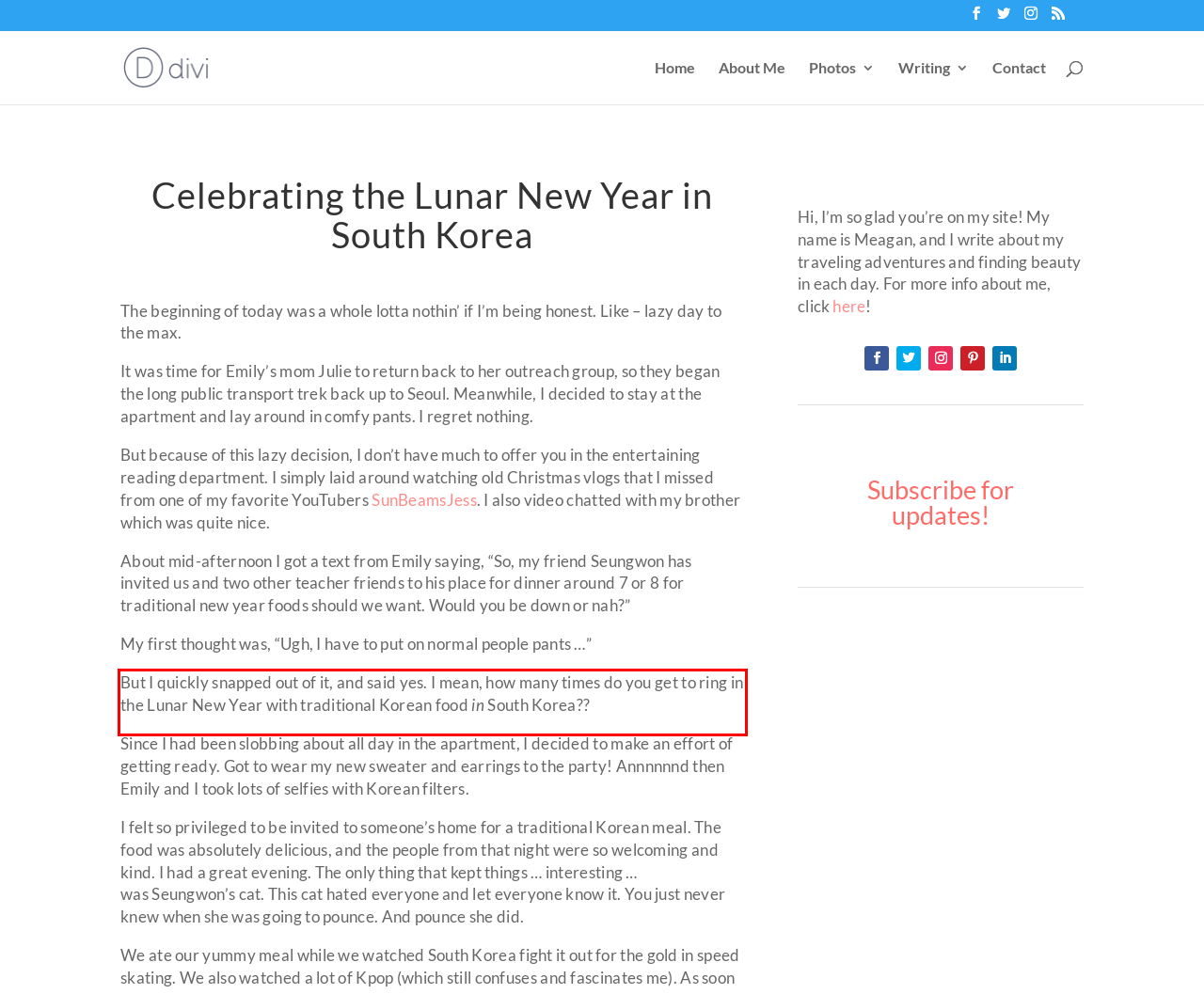Using the provided webpage screenshot, identify and read the text within the red rectangle bounding box.

But I quickly snapped out of it, and said yes. I mean, how many times do you get to ring in the Lunar New Year with traditional Korean food in South Korea??